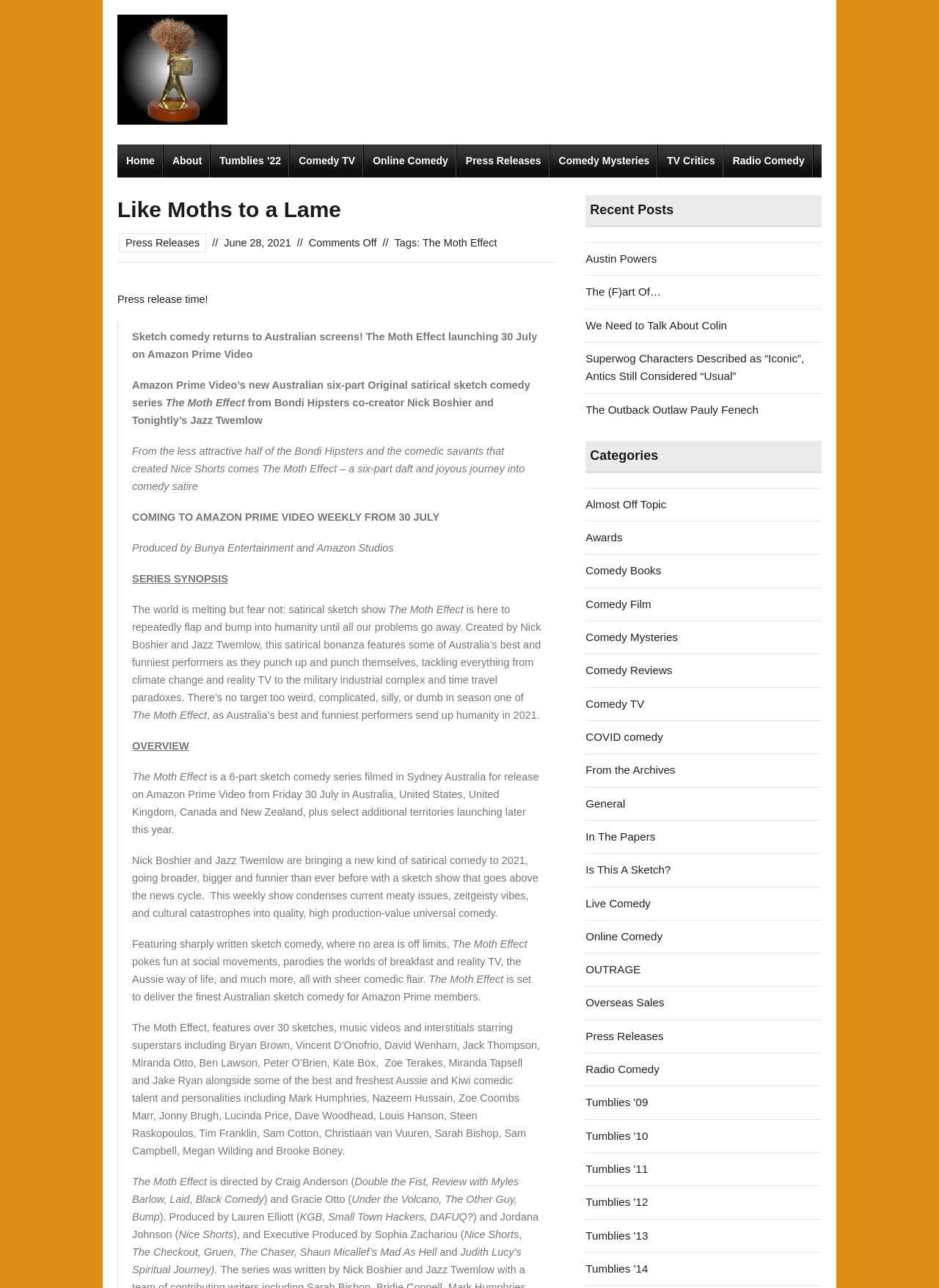Given the element description: "LinkedIn", predict the bounding box coordinates of this UI element. The coordinates must be four float numbers between 0 and 1, given as [left, top, right, bottom].

None